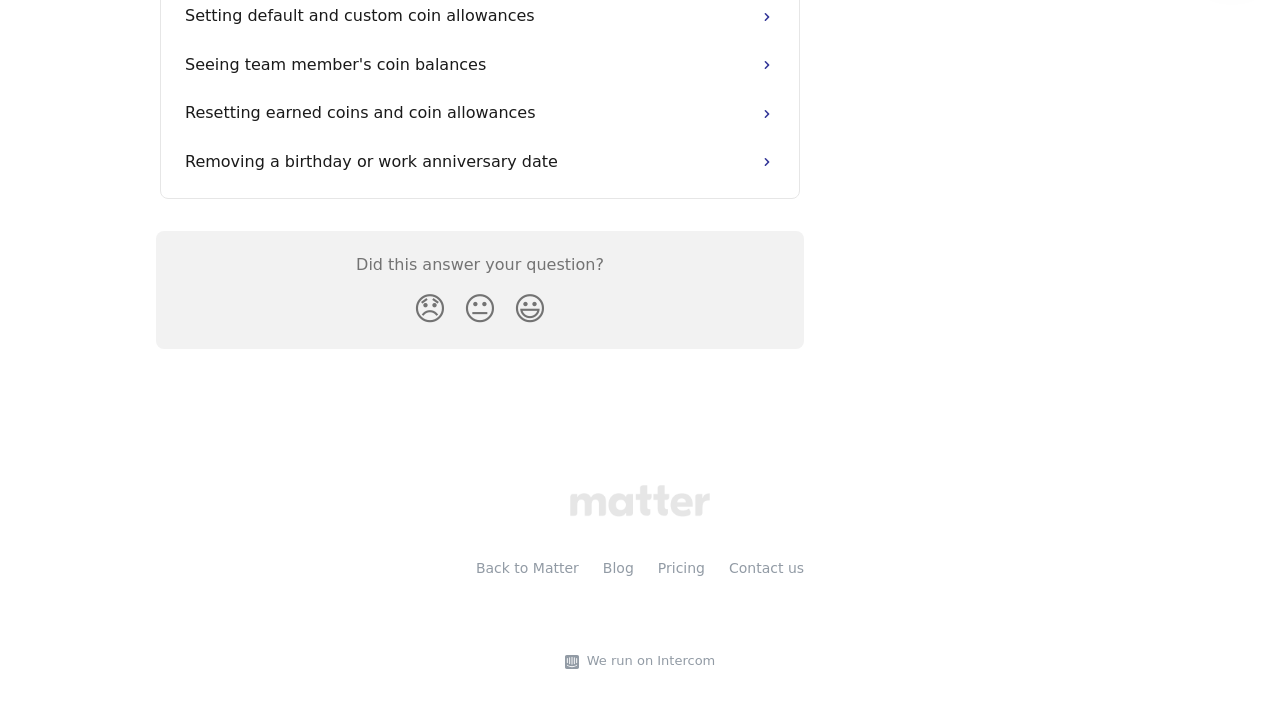Find the bounding box coordinates for the HTML element described in this sentence: "Seeing team member's coin balances". Provide the coordinates as four float numbers between 0 and 1, in the format [left, top, right, bottom].

[0.135, 0.057, 0.615, 0.124]